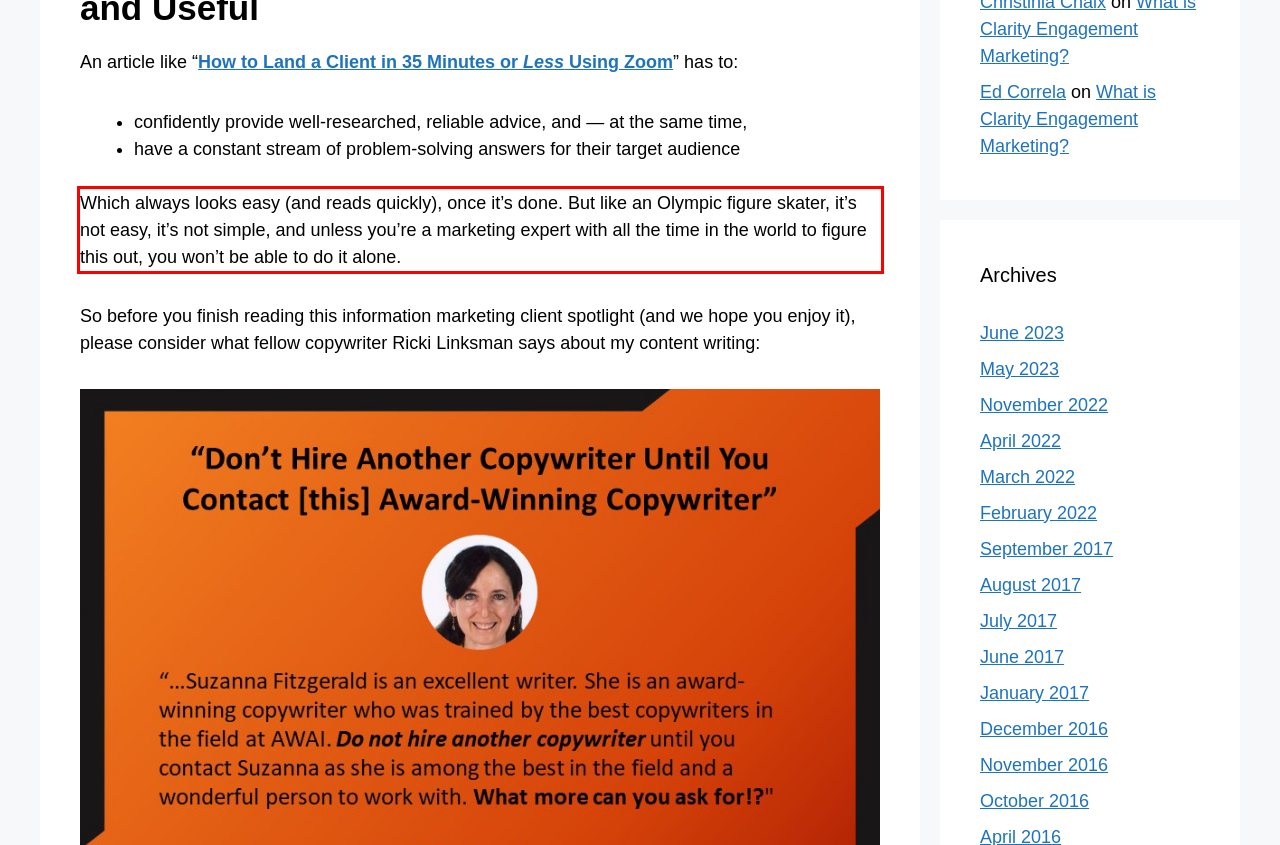By examining the provided screenshot of a webpage, recognize the text within the red bounding box and generate its text content.

Which always looks easy (and reads quickly), once it’s done. But like an Olympic figure skater, it’s not easy, it’s not simple, and unless you’re a marketing expert with all the time in the world to figure this out, you won’t be able to do it alone.